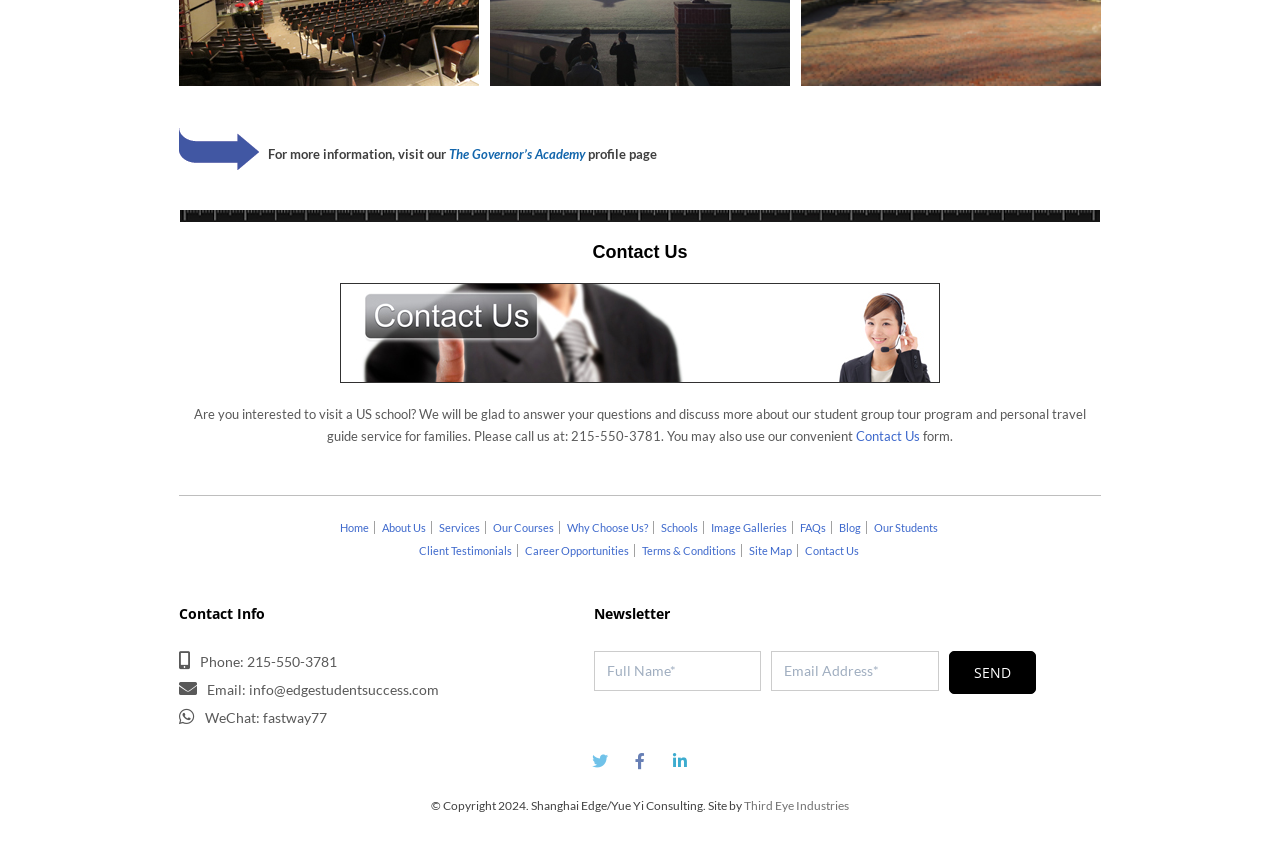Using the description: "Our Students", determine the UI element's bounding box coordinates. Ensure the coordinates are in the format of four float numbers between 0 and 1, i.e., [left, top, right, bottom].

[0.68, 0.616, 0.737, 0.632]